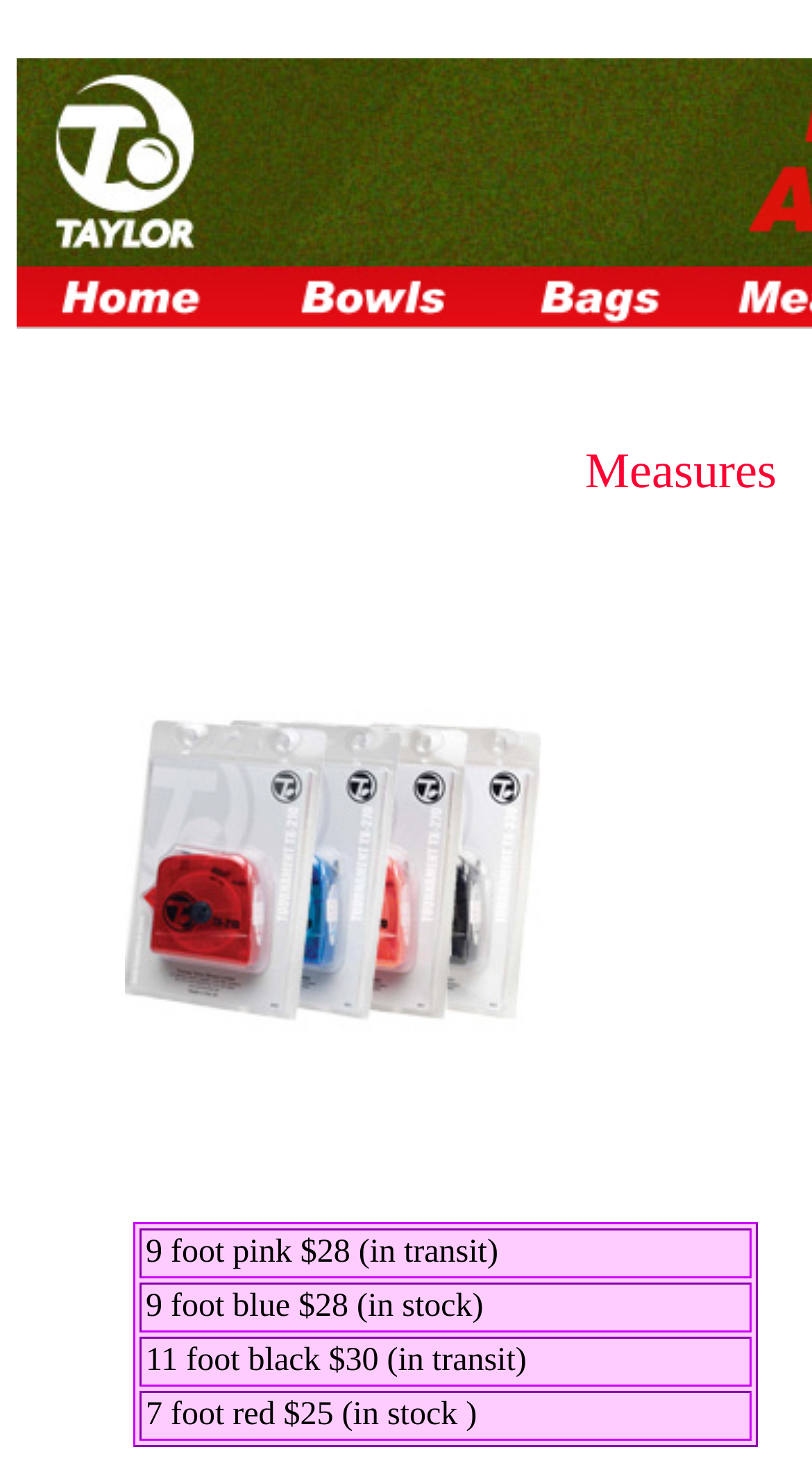Provide a short answer to the following question with just one word or phrase: What is the price of the 9 foot pink product?

$28